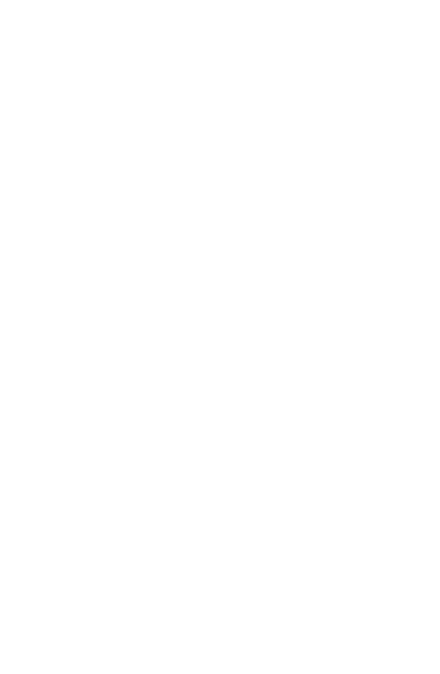Using the image as a reference, answer the following question in as much detail as possible:
What is the goal of the entire range of Handicare products?

The goal of the entire range of Handicare products is to enhance mobility and accessibility within homes, offering options that cater to diverse needs and preferences.